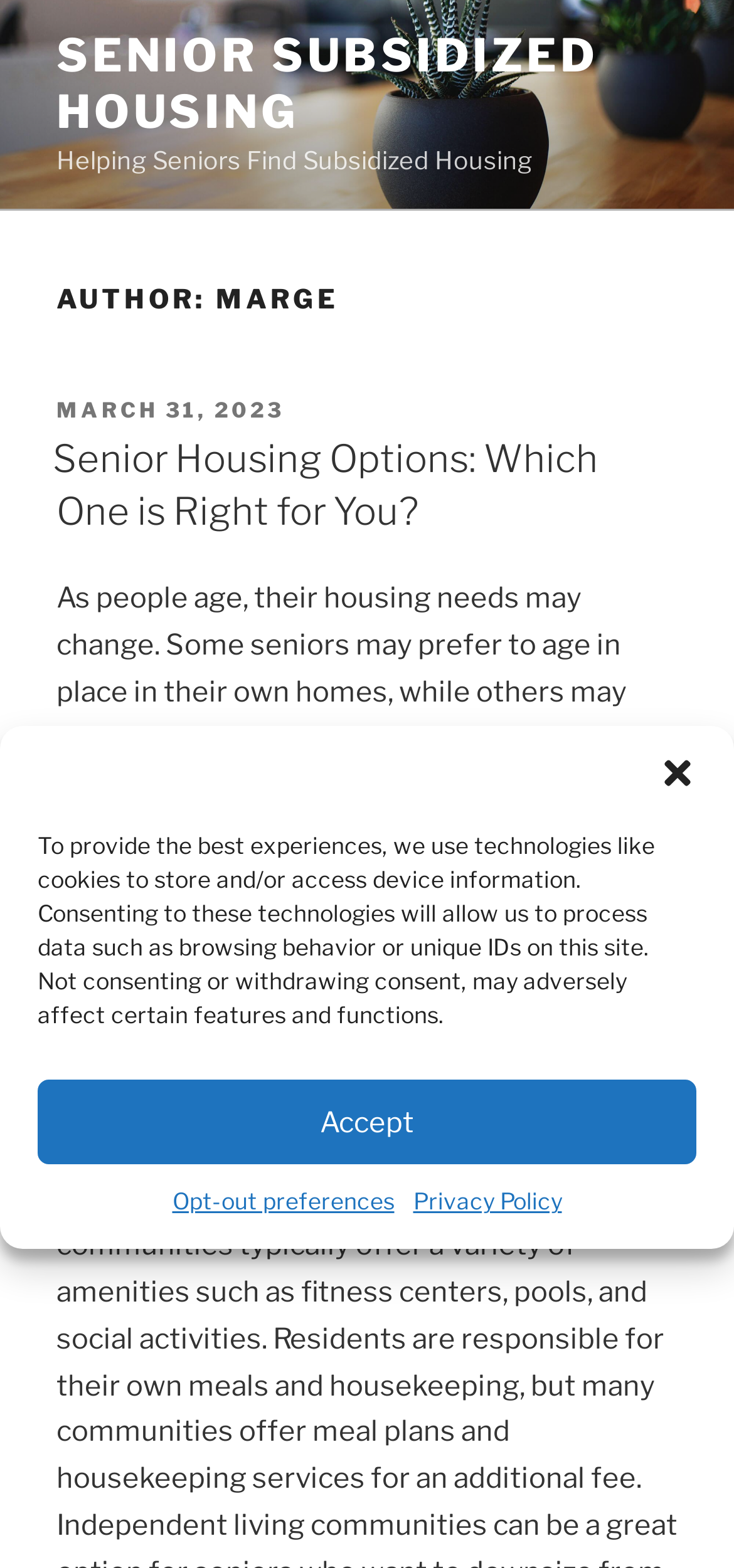Describe the webpage in detail, including text, images, and layout.

The webpage is about senior subsidized housing, specifically featuring an article by Marge. At the top, there is a prominent link "SENIOR SUBSIDIZED HOUSING" followed by a brief subtitle "Helping Seniors Find Subsidized Housing". Below this, the author's name "MARGE" is displayed in a heading, accompanied by the posting date "MARCH 31, 2023".

The main content of the article is divided into sections, with the first section titled "Senior Housing Options: Which One is Right for You?". This section provides an introduction to the various senior housing options available, explaining that seniors may have different needs as they age, and that some may prefer to age in place while others require more support.

Further down, there is a subsection titled "Independent Living Communities", which likely discusses one of the senior housing options mentioned earlier.

On the page, there is also a dialog box for managing cookie consent, which appears near the top. This dialog box contains a message explaining the use of technologies like cookies to store and access device information, and provides options to accept or opt-out of these technologies. The dialog box also includes links to "Opt-out preferences" and "Privacy Policy".